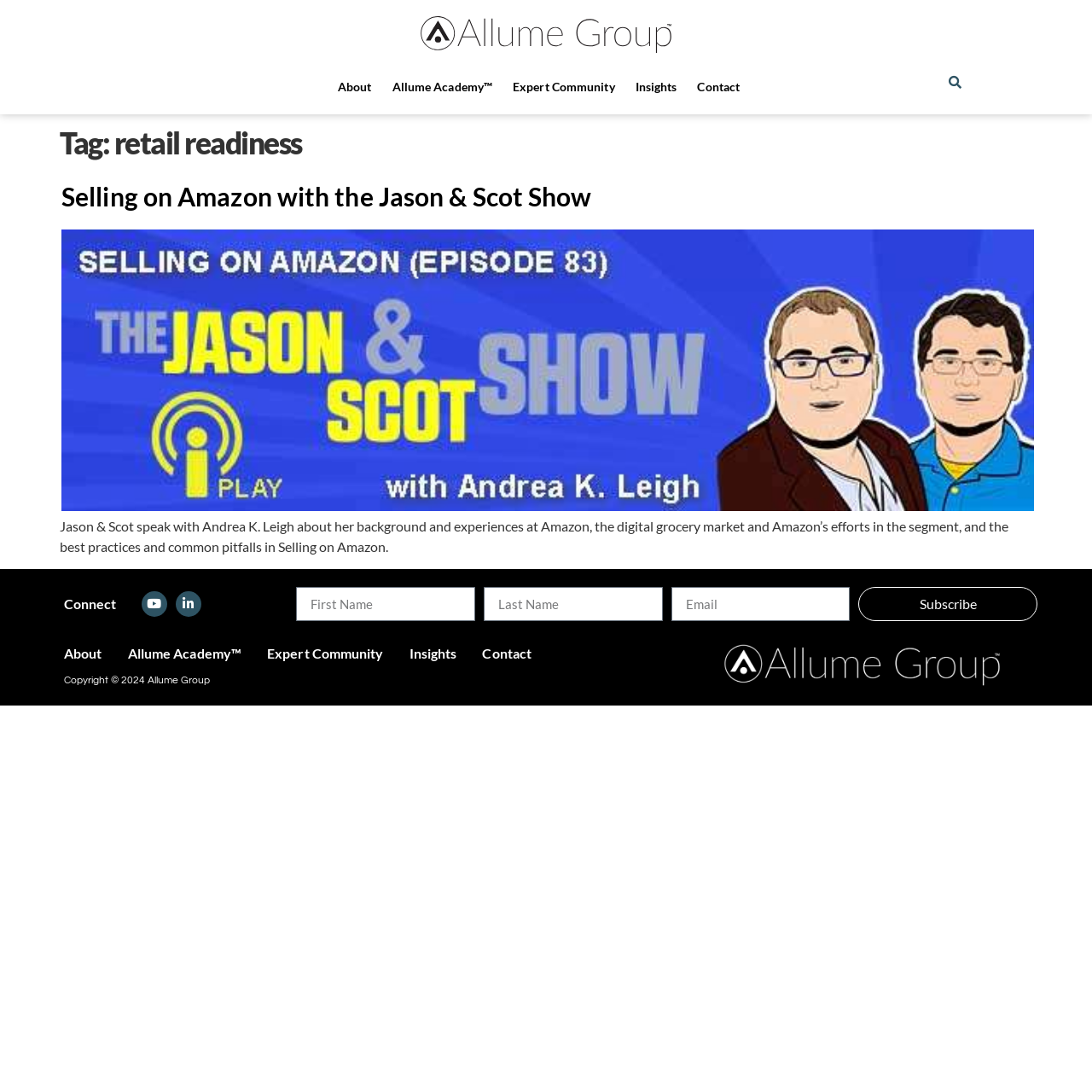Please analyze the image and give a detailed answer to the question:
What is the required field in the subscription form?

I checked the subscription form and found that the 'Email' field is marked as required, which means it must be filled in to submit the form.